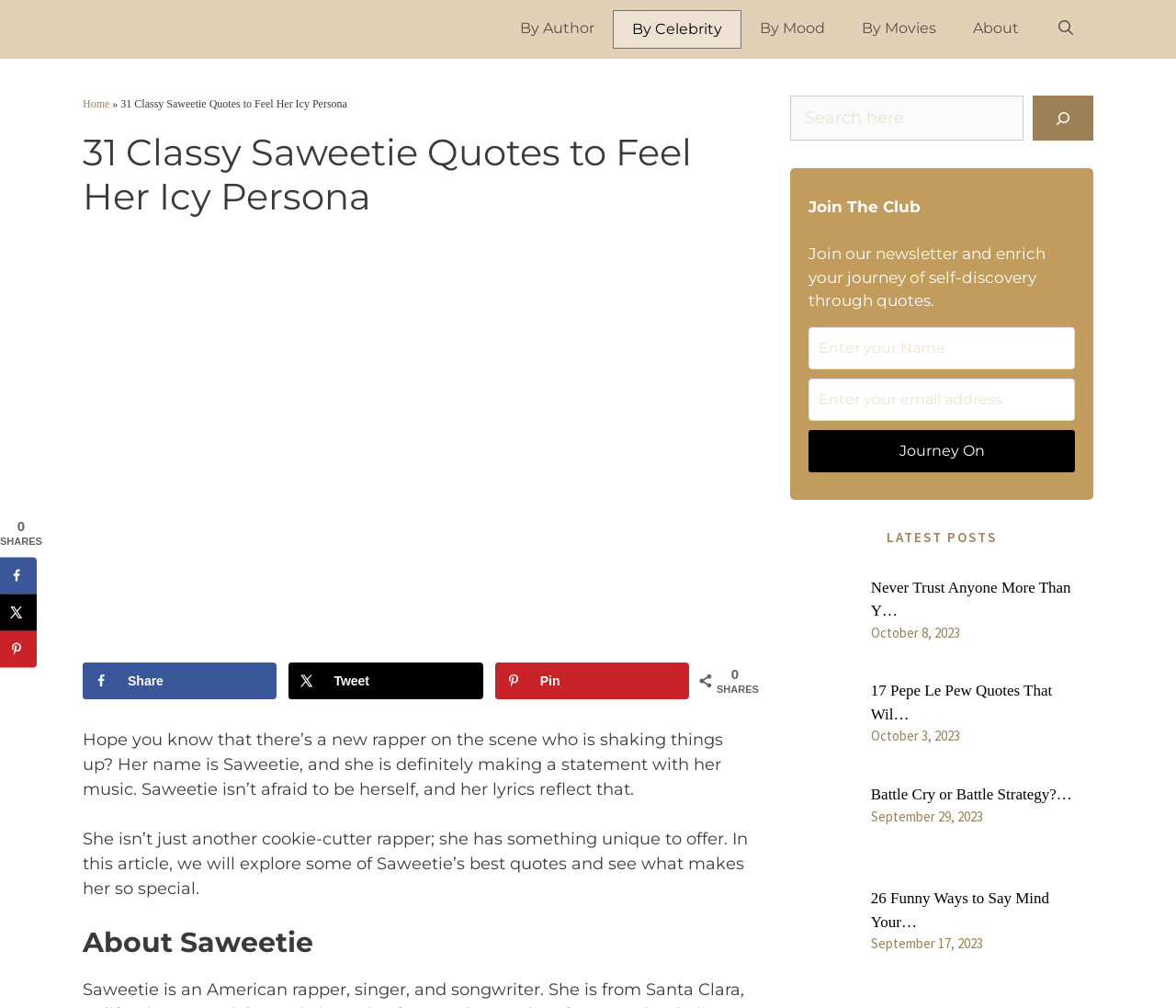Please mark the bounding box coordinates of the area that should be clicked to carry out the instruction: "Search for quotes".

[0.672, 0.095, 0.93, 0.14]